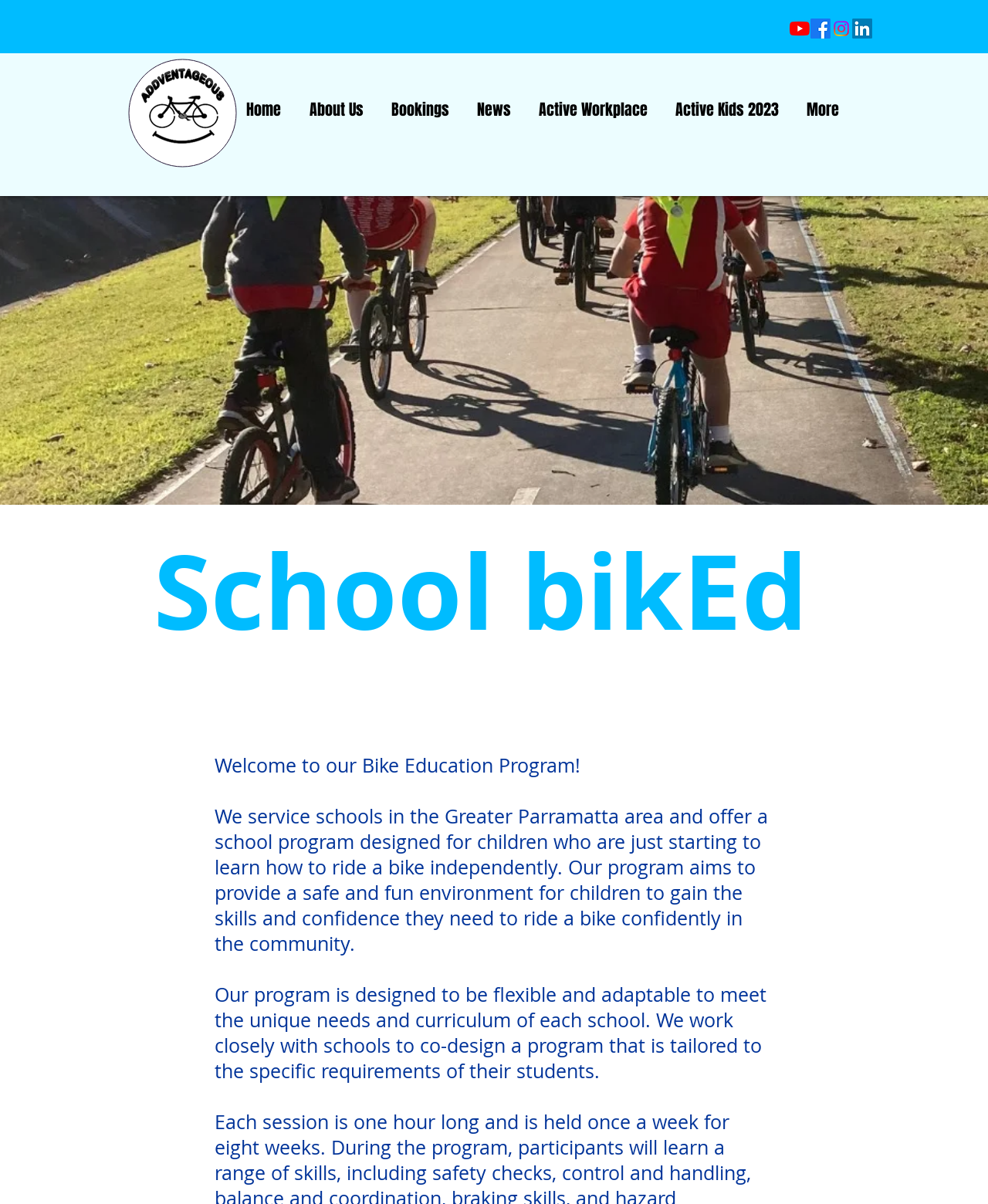What is the last navigation link? Please answer the question using a single word or phrase based on the image.

More